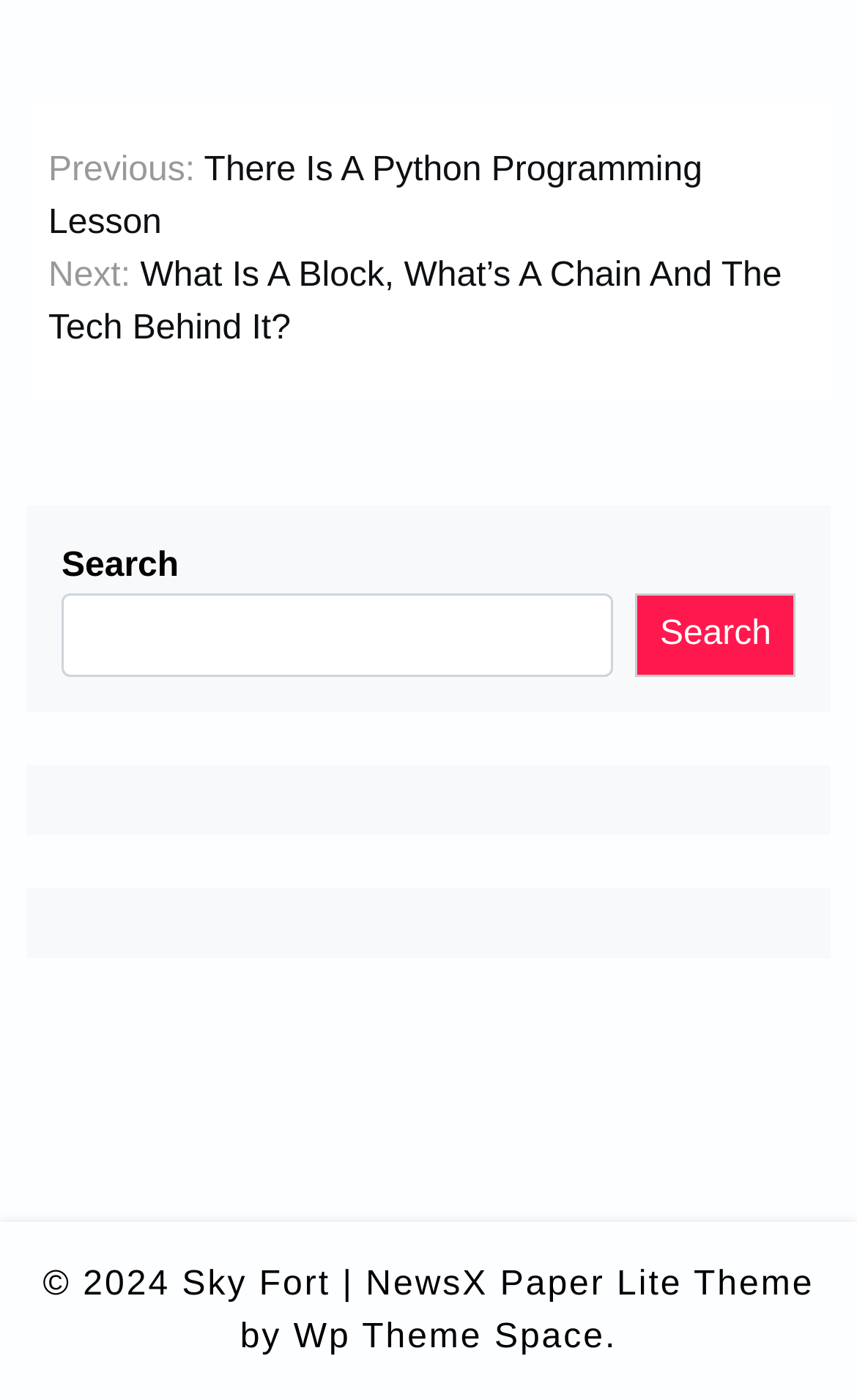Provide your answer in a single word or phrase: 
What is the purpose of the navigation section?

Post navigation